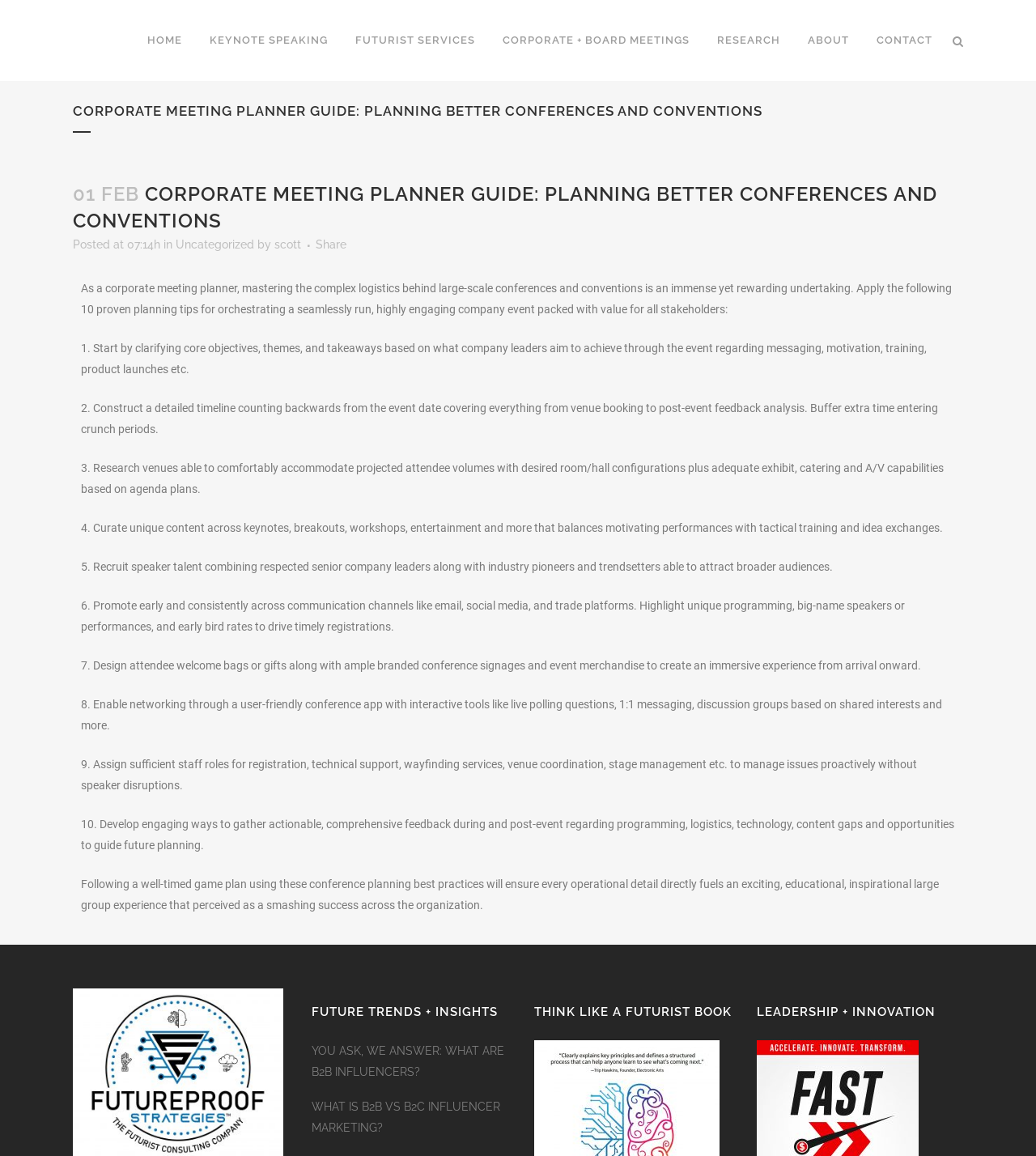From the element description: "Keynote Speaking", extract the bounding box coordinates of the UI element. The coordinates should be expressed as four float numbers between 0 and 1, in the order [left, top, right, bottom].

[0.189, 0.0, 0.33, 0.07]